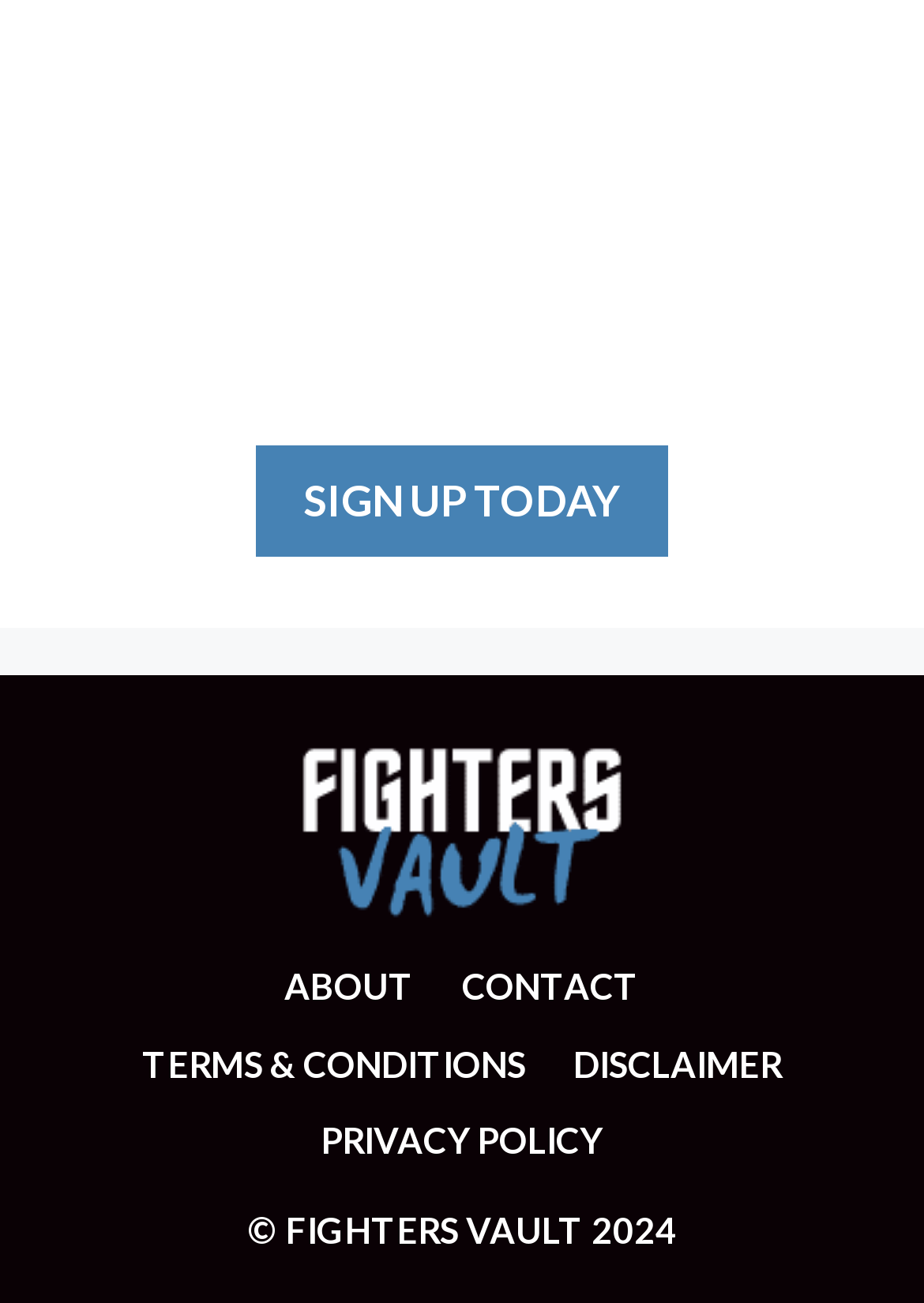Find the bounding box coordinates of the UI element according to this description: "DISCLAIMER".

[0.621, 0.8, 0.846, 0.832]